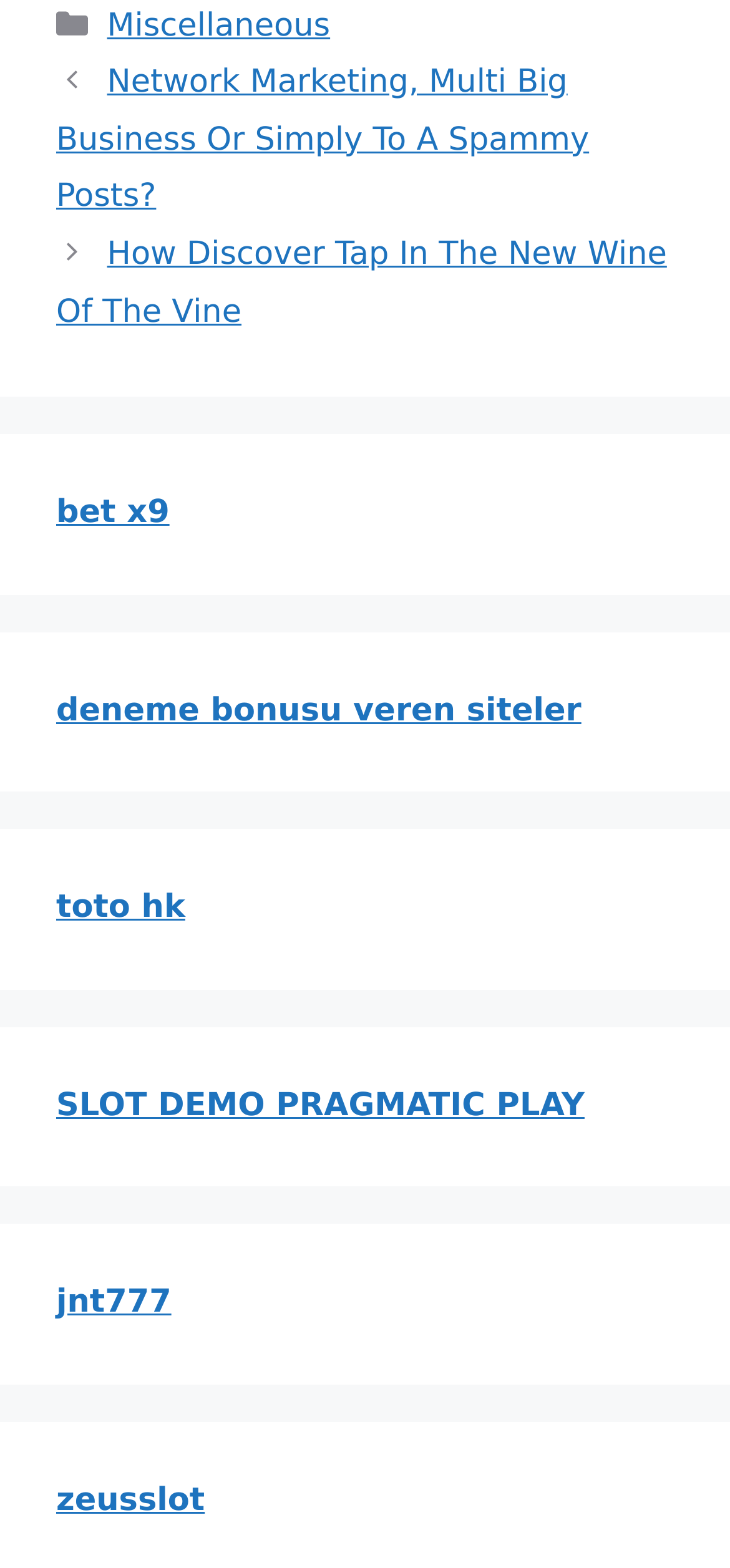Find the bounding box coordinates of the clickable element required to execute the following instruction: "Visit the 'bet x9' website". Provide the coordinates as four float numbers between 0 and 1, i.e., [left, top, right, bottom].

[0.077, 0.344, 0.232, 0.368]